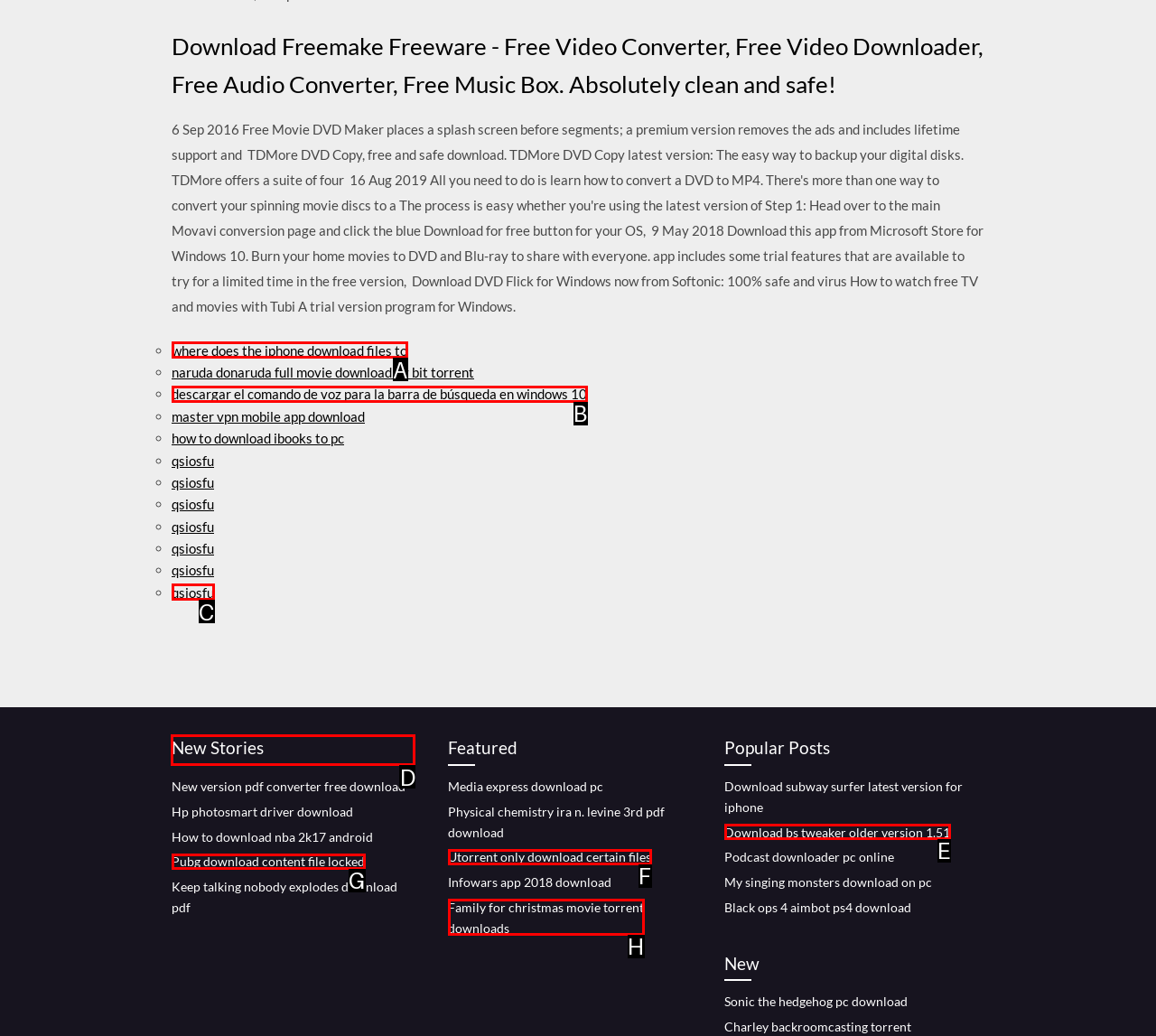Identify which lettered option completes the task: View 'New Stories'. Provide the letter of the correct choice.

D